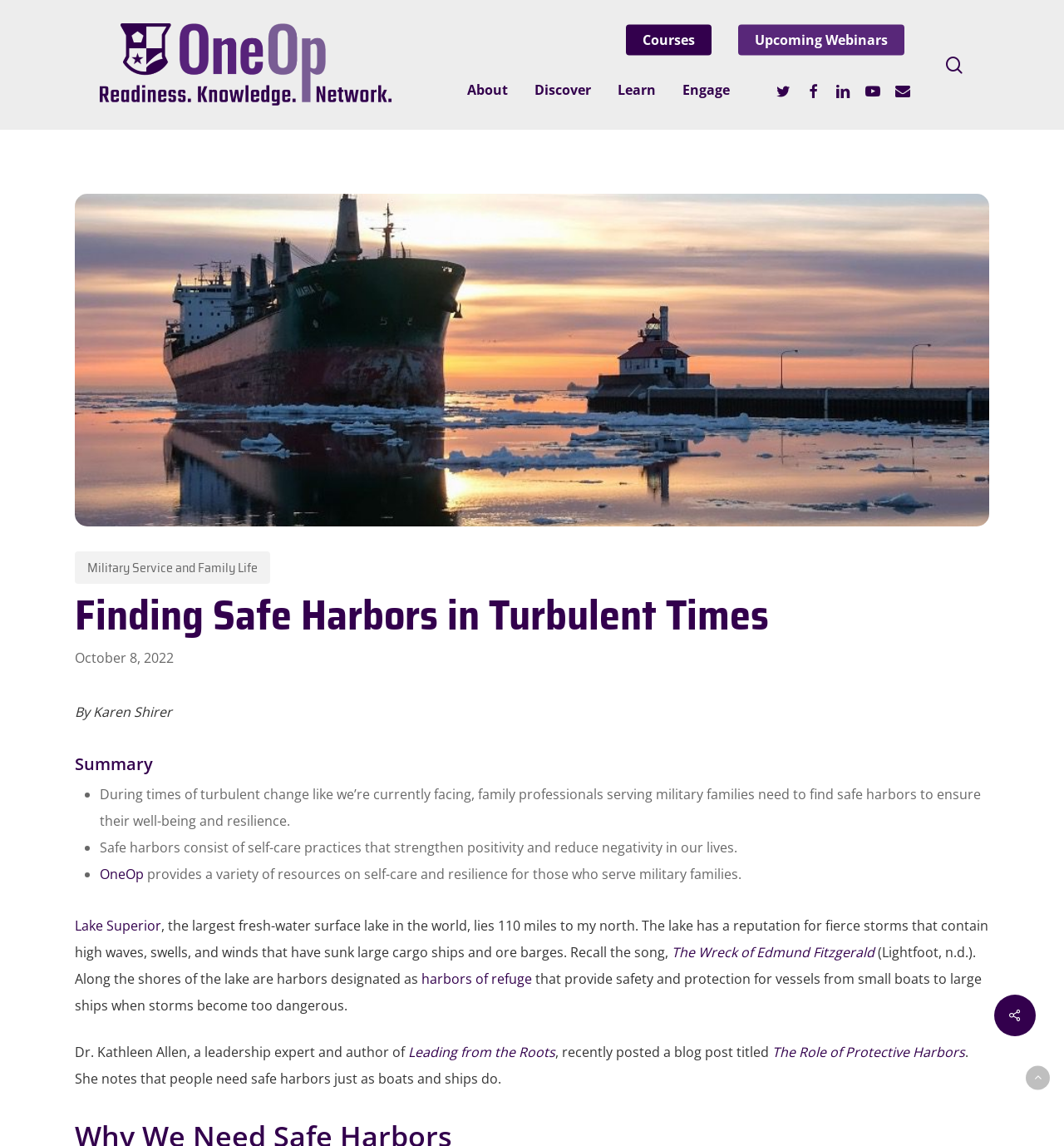Identify the bounding box coordinates of the clickable region to carry out the given instruction: "Search for a keyword".

[0.07, 0.134, 0.93, 0.189]